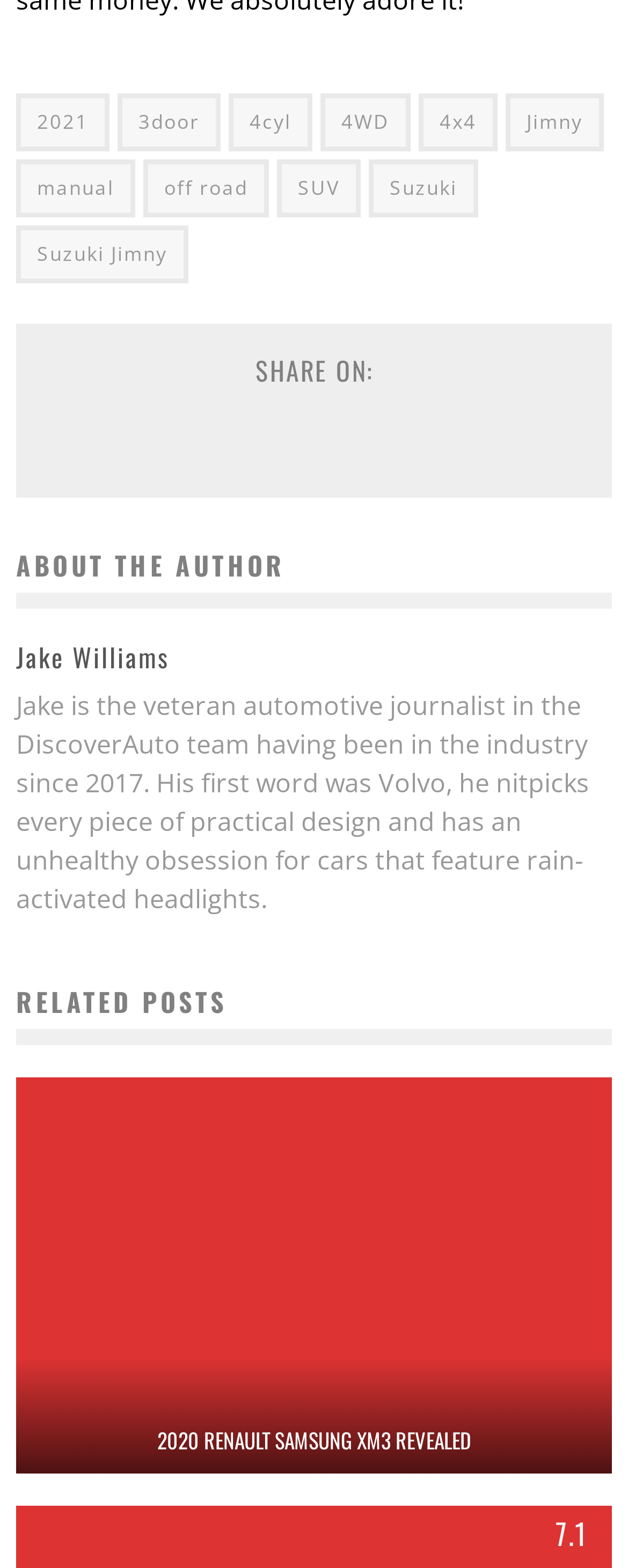Using the provided element description, identify the bounding box coordinates as (top-left x, top-left y, bottom-right x, bottom-right y). Ensure all values are between 0 and 1. Description: Suzuki

[0.587, 0.102, 0.762, 0.138]